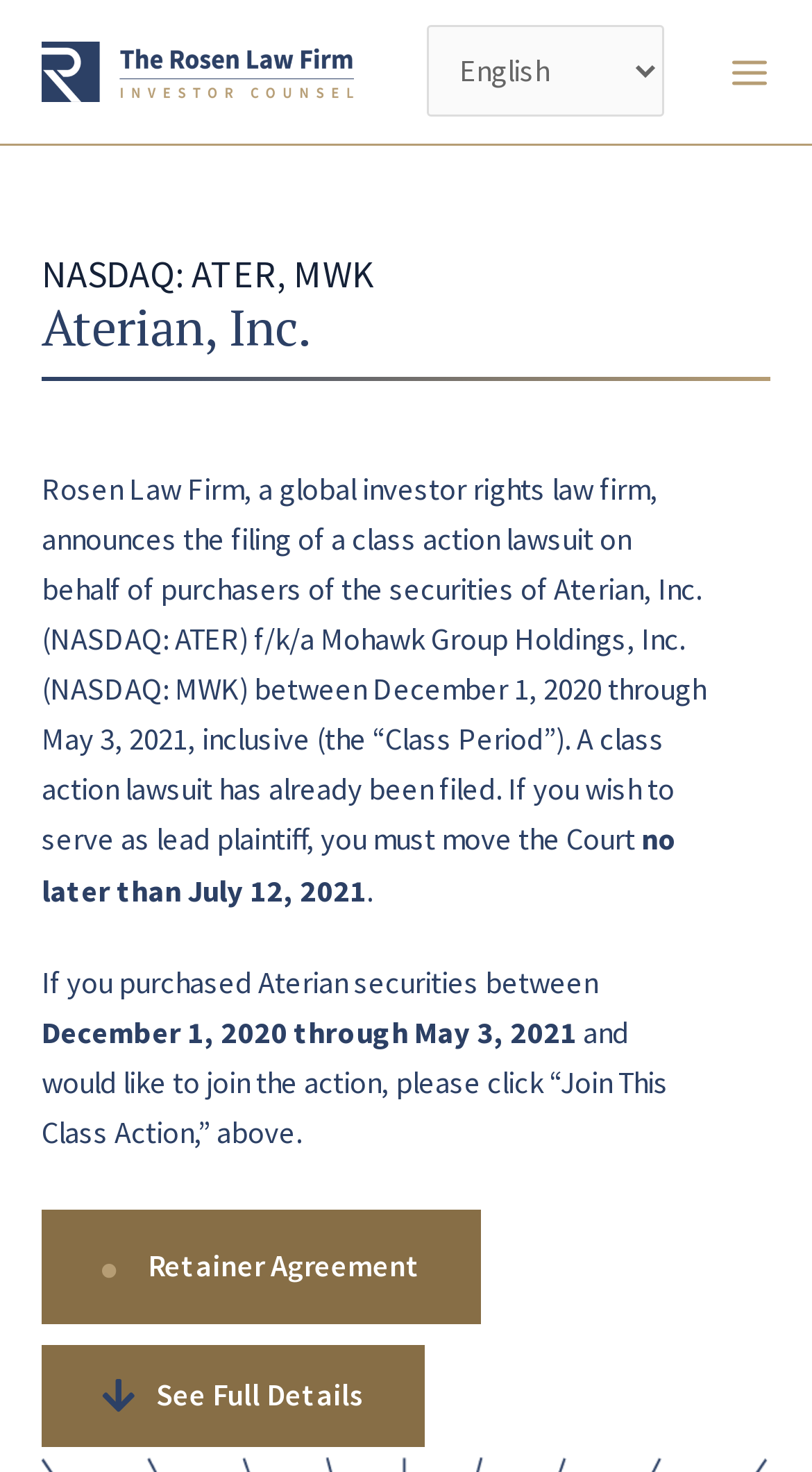What can you do if you purchased Aterian securities?
Answer the question using a single word or phrase, according to the image.

Join the class action